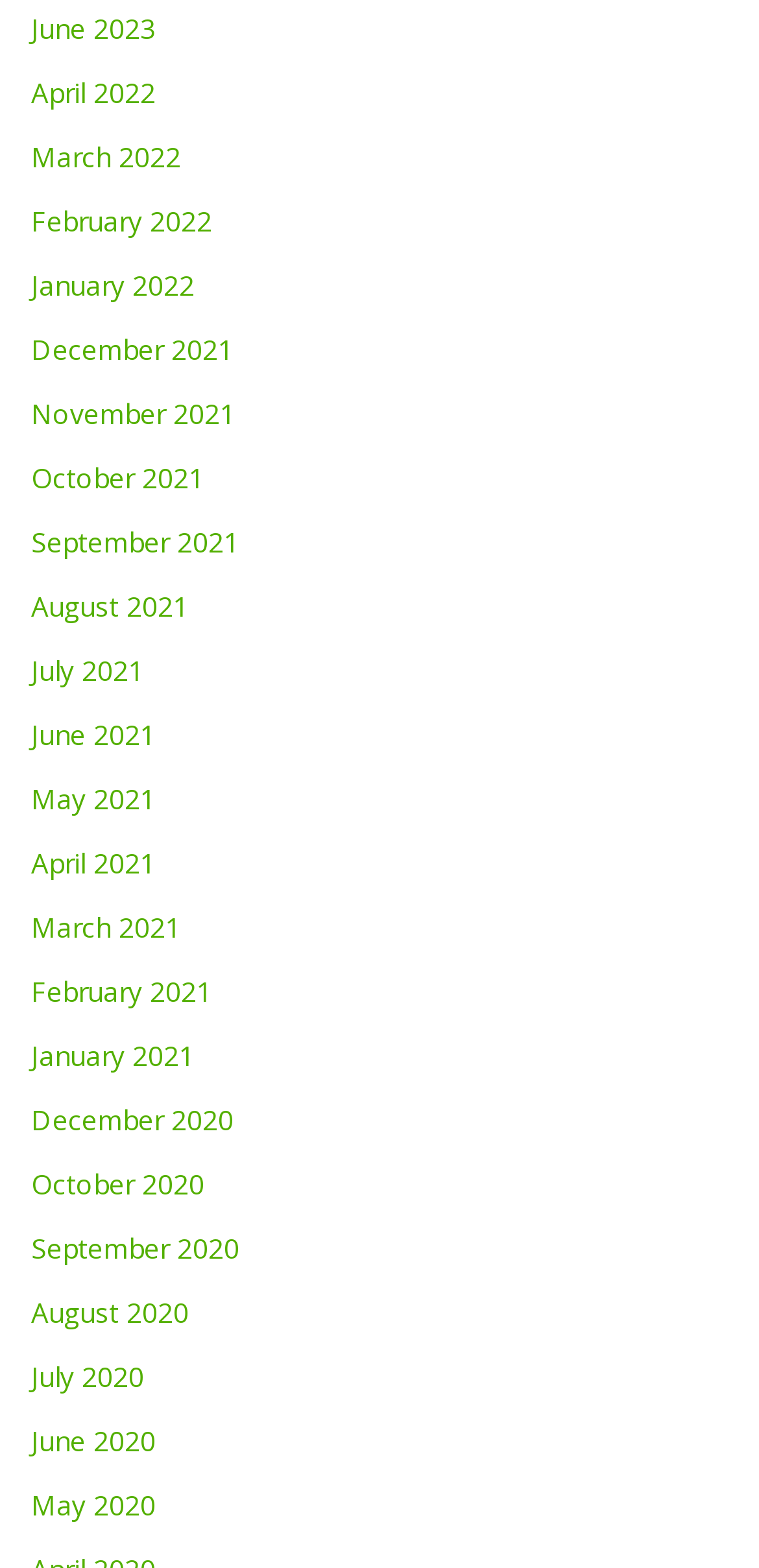Pinpoint the bounding box coordinates of the clickable element to carry out the following instruction: "view April 2022."

[0.041, 0.048, 0.205, 0.071]